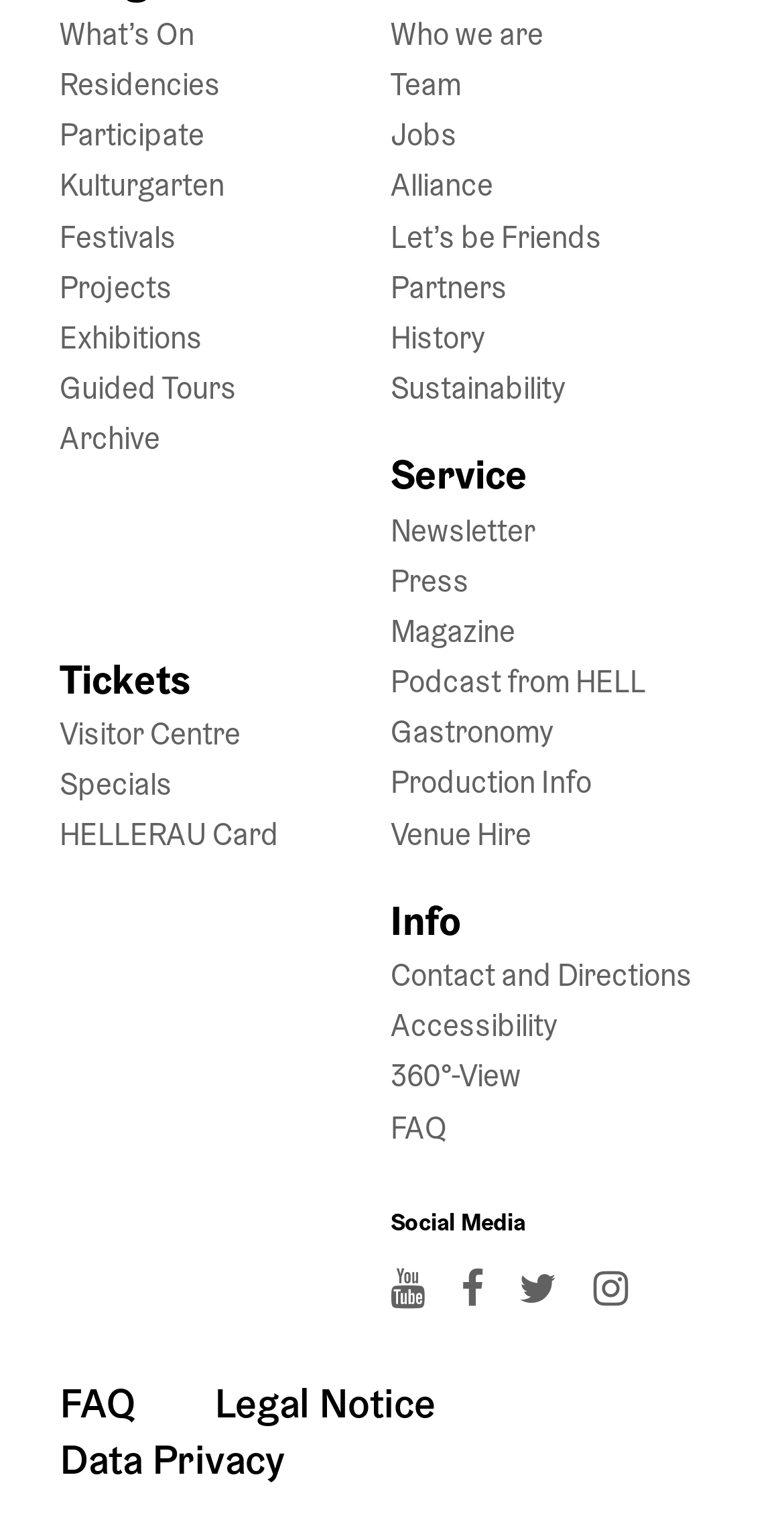Respond to the question below with a single word or phrase:
What is the last link in the bottom menu?

Data Privacy